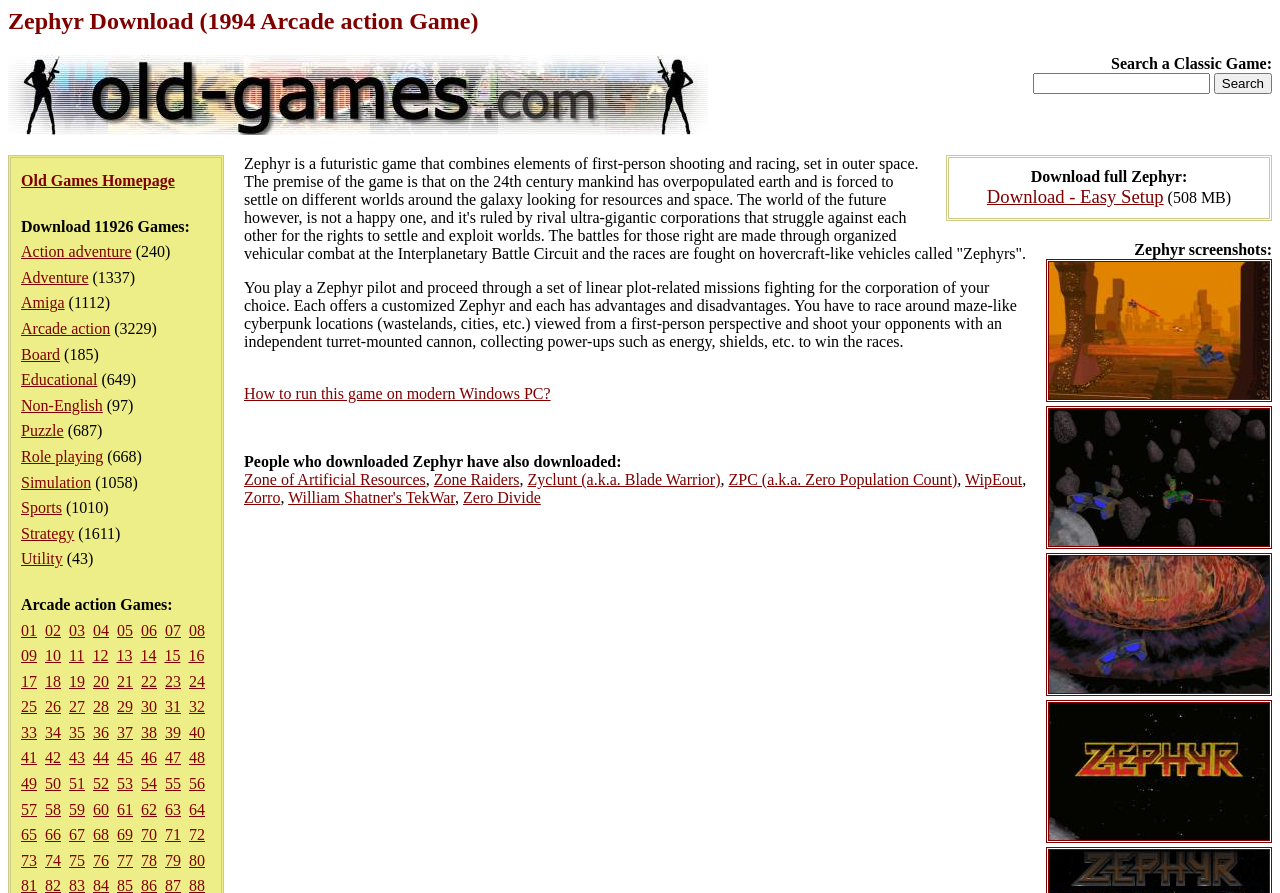Provide a short answer using a single word or phrase for the following question: 
How many game categories are listed on this webpage?

15